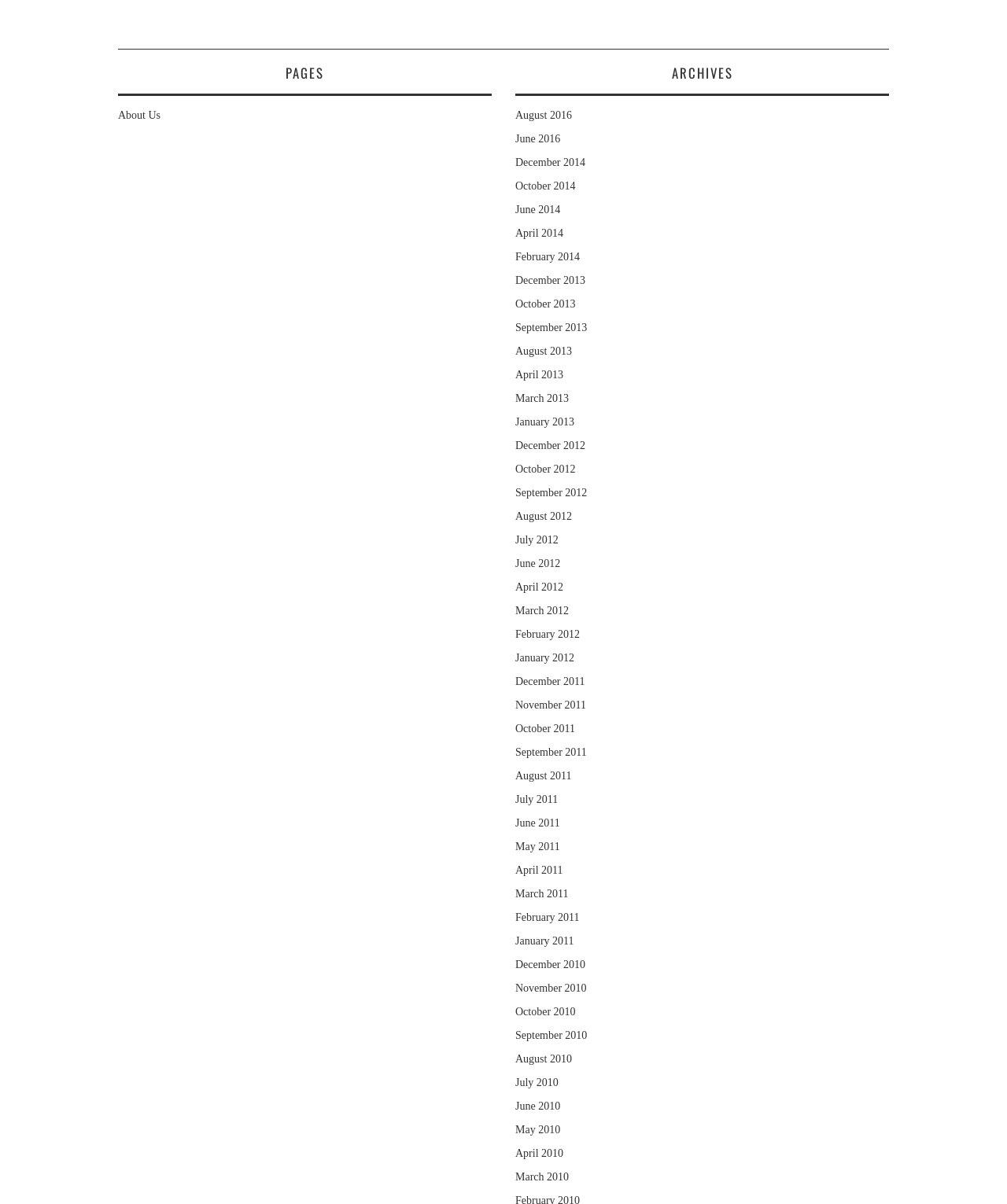Refer to the screenshot and give an in-depth answer to this question: How many links are under ARCHIVES?

I counted the number of links under the ARCHIVES heading, starting from August 2016 and ending at March 2010, and found a total of 43 links.